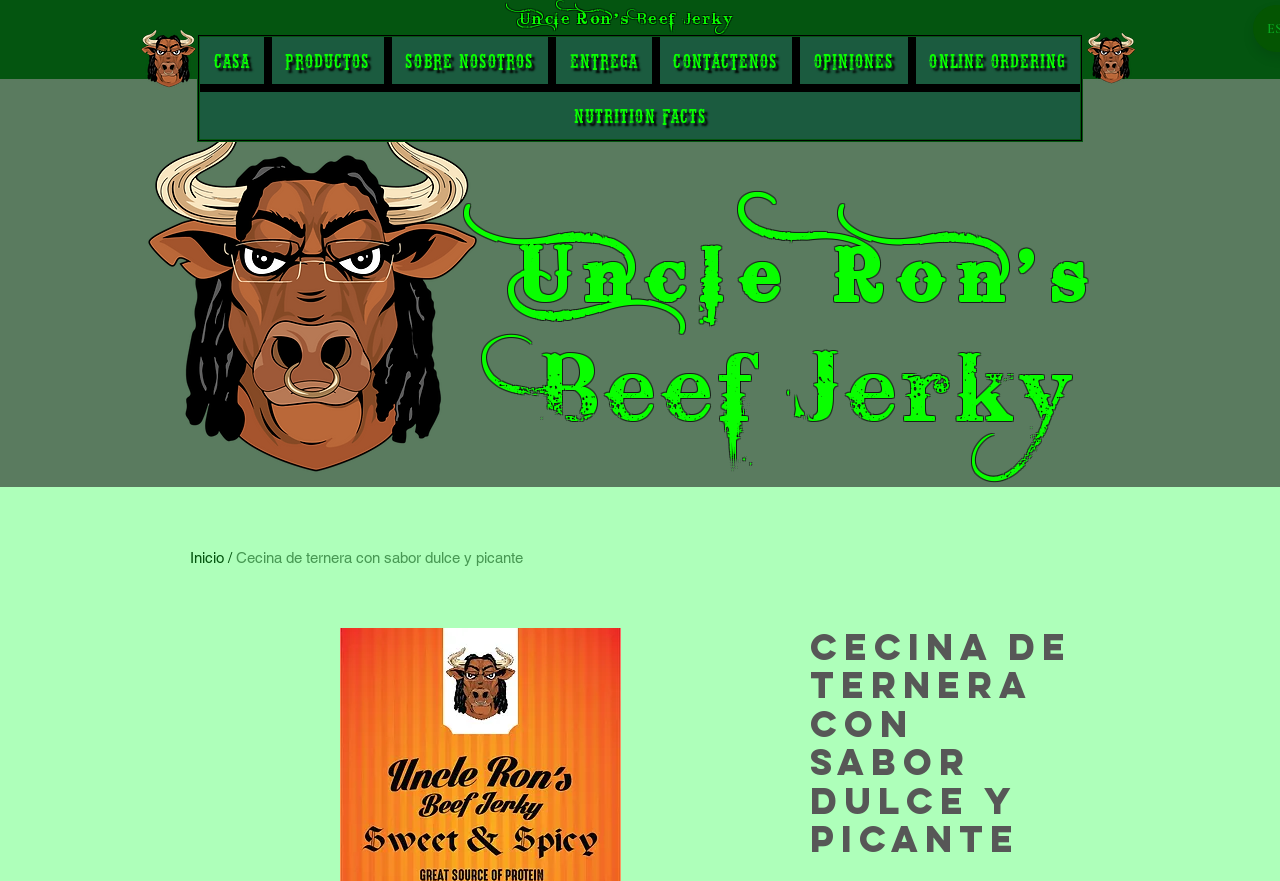Extract the primary header of the webpage and generate its text.

Cecina de ternera con sabor dulce y picante